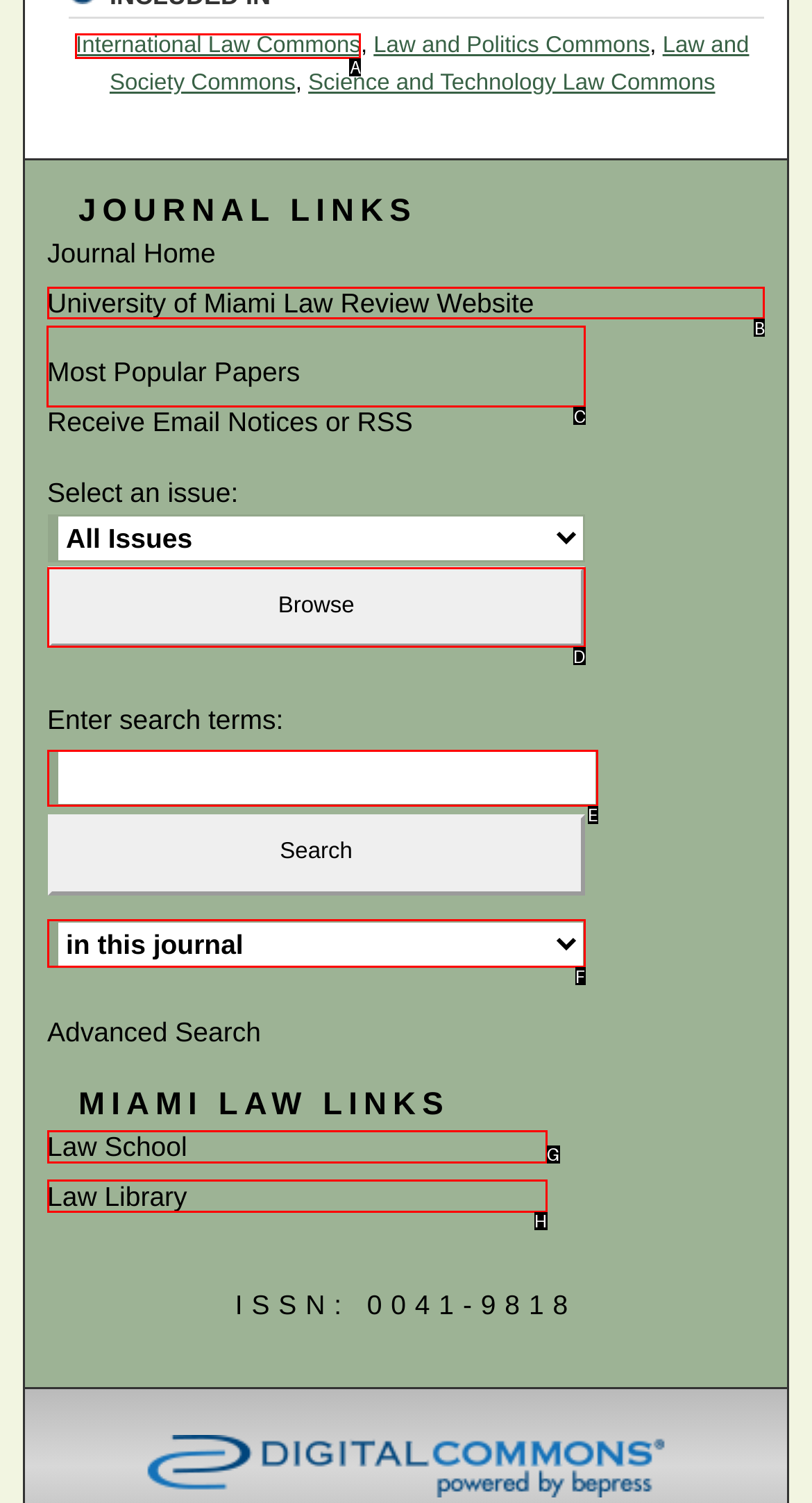To achieve the task: Browse papers, indicate the letter of the correct choice from the provided options.

C